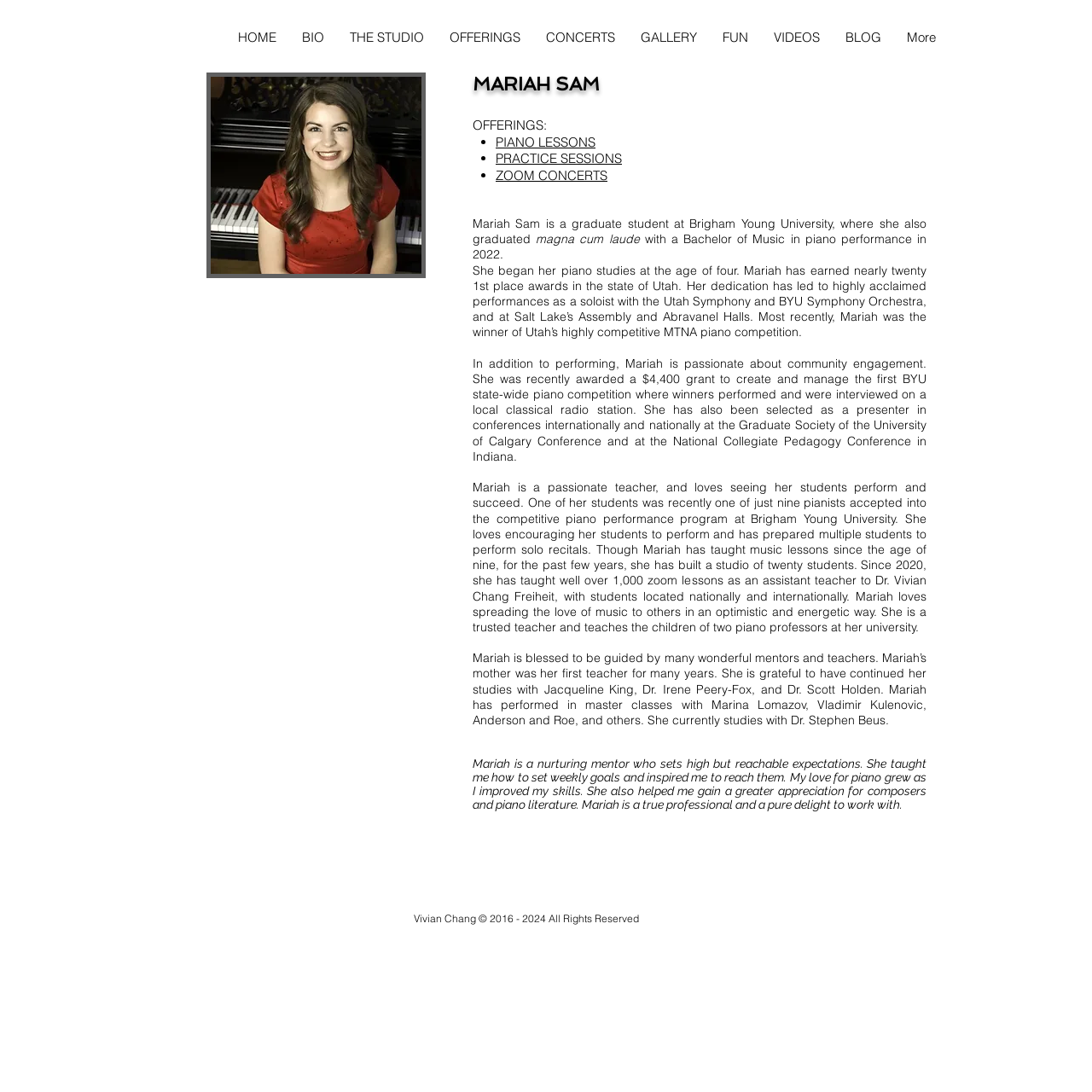Extract the bounding box coordinates of the UI element described by: "PIANO LESSONS". The coordinates should include four float numbers ranging from 0 to 1, e.g., [left, top, right, bottom].

[0.454, 0.122, 0.545, 0.137]